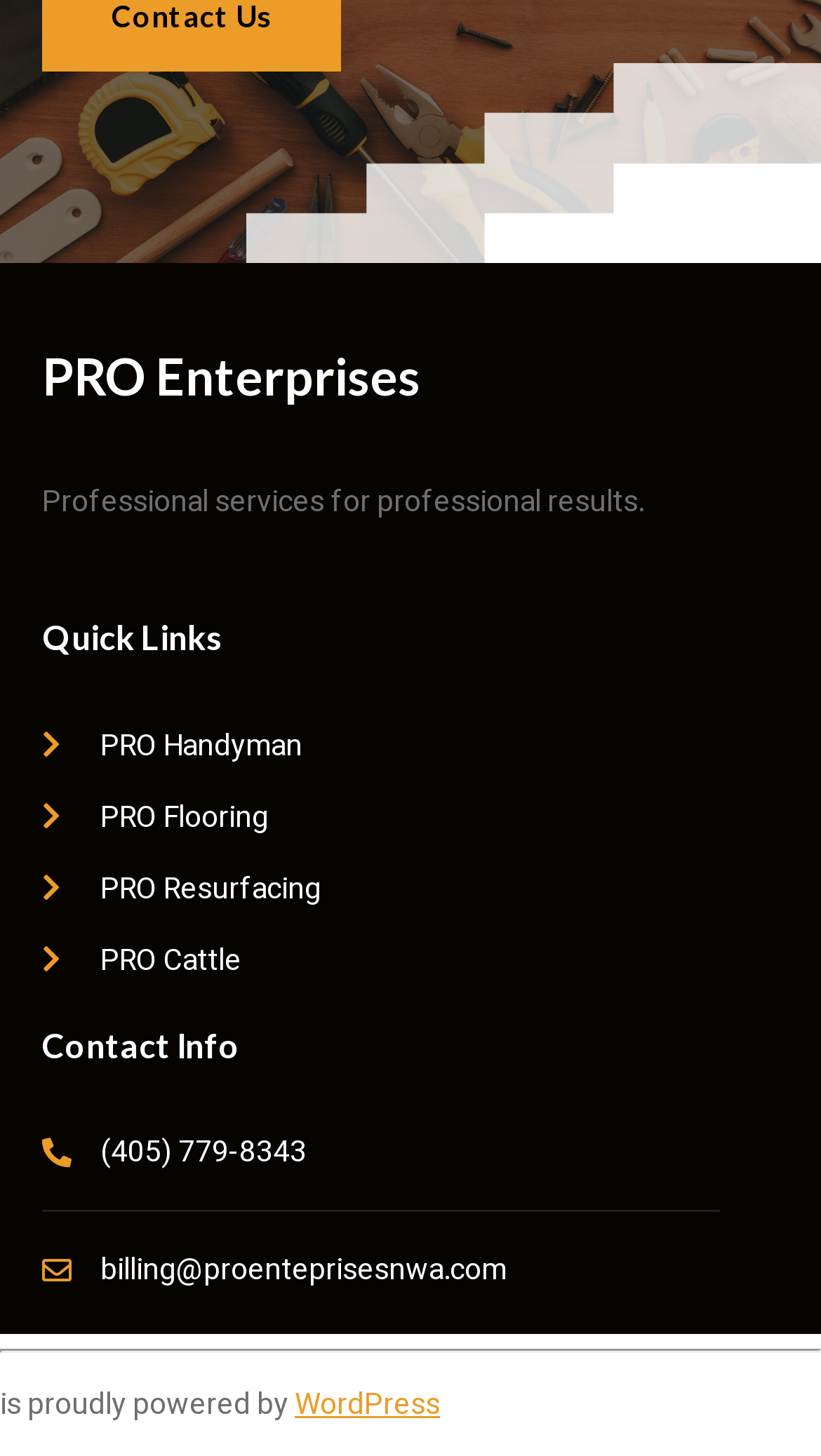What is the purpose of the horizontal separator?
Provide a thorough and detailed answer to the question.

The horizontal separator is an element that separates the main content of the webpage from the footer section. It is used to visually distinguish between the different sections of the webpage and to create a clear separation between the main content and the footer.